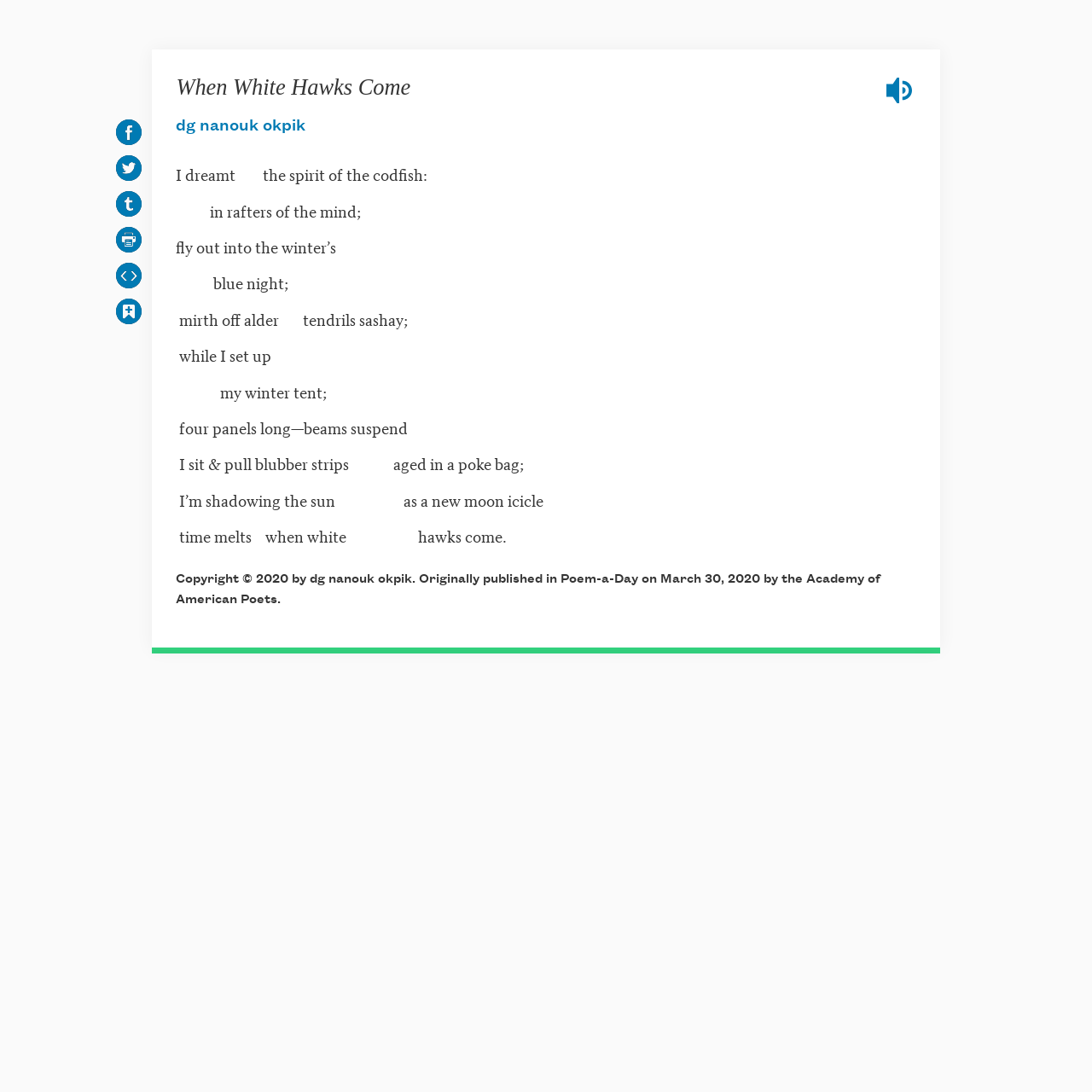Provide a thorough and detailed response to the question by examining the image: 
What is the title of this poem?

I found the title by examining the heading element 'When White Hawks Come' which is a prominent element on the webpage, indicating the title of the poem.